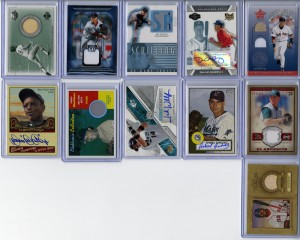Provide a single word or phrase answer to the question: 
What is featured on the card with a vibrant green background?

A circular relic